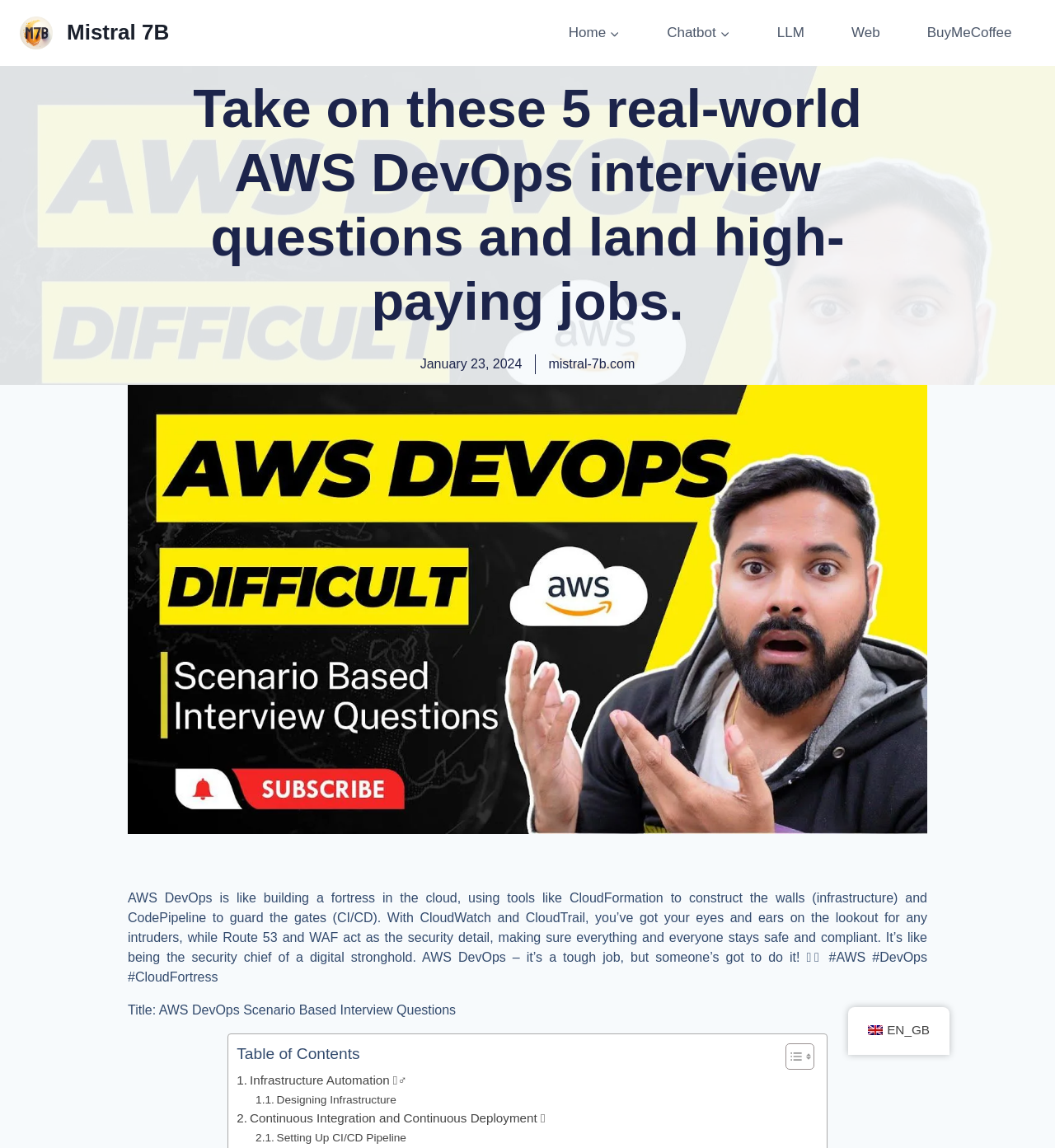Please pinpoint the bounding box coordinates for the region I should click to adhere to this instruction: "Switch to English (EN_GB) language".

[0.804, 0.882, 0.9, 0.913]